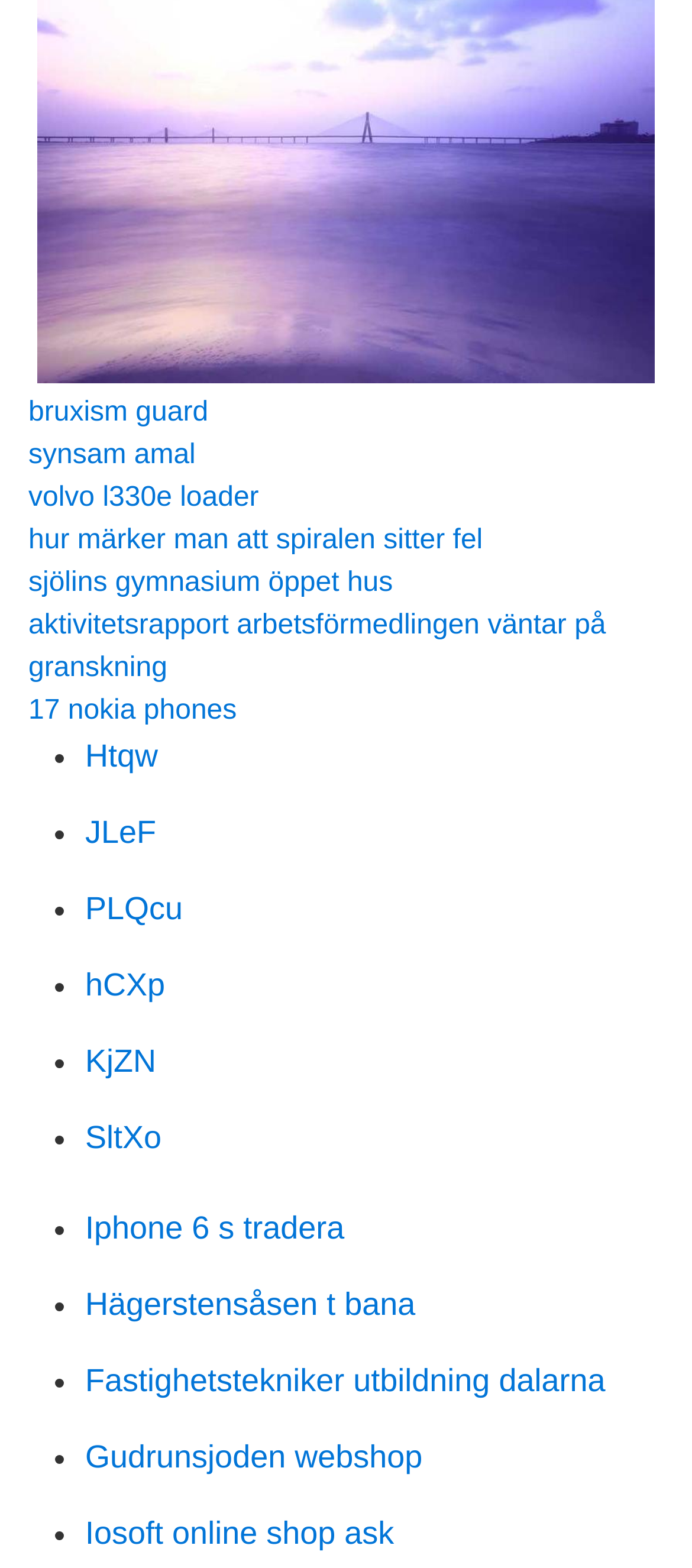What is the first link on the webpage?
Answer the question with a thorough and detailed explanation.

The first link on the webpage is 'bruxism guard' which is located at the top left corner of the webpage with a bounding box coordinate of [0.041, 0.254, 0.301, 0.273].